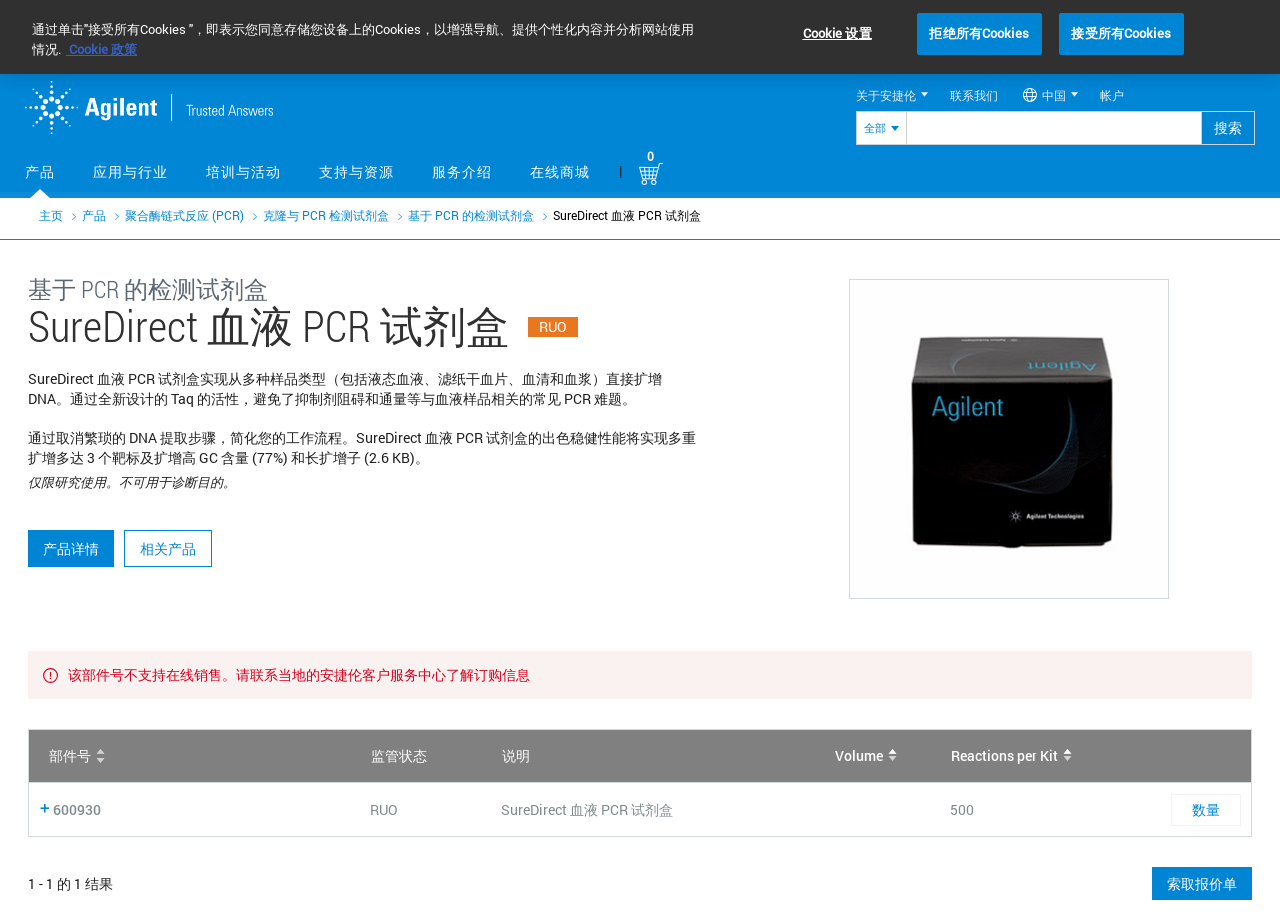What is the status of the product?
Refer to the screenshot and respond with a concise word or phrase.

RUO